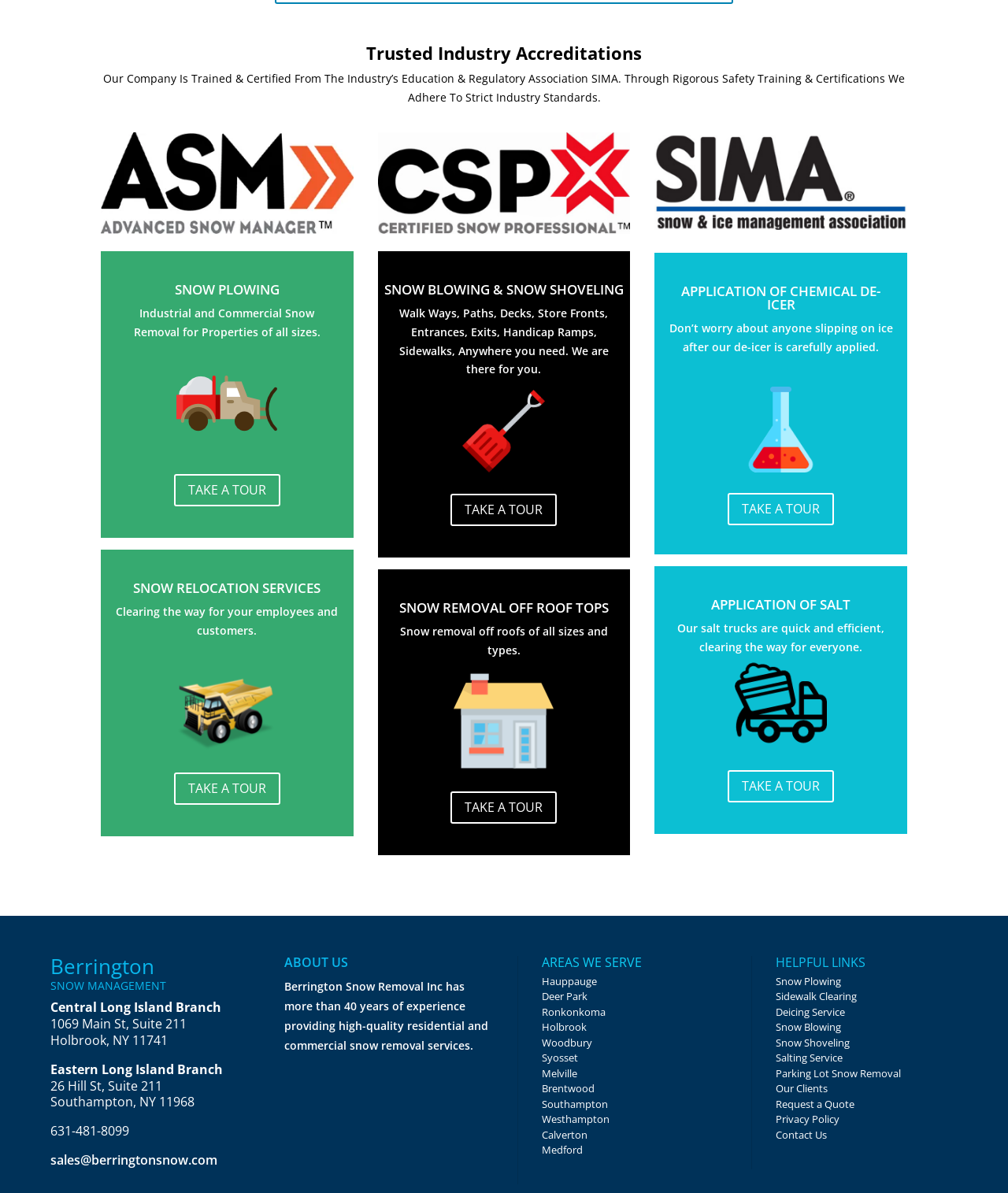Bounding box coordinates are specified in the format (top-left x, top-left y, bottom-right x, bottom-right y). All values are floating point numbers bounded between 0 and 1. Please provide the bounding box coordinate of the region this sentence describes: Parking Lot Snow Removal

[0.769, 0.893, 0.894, 0.905]